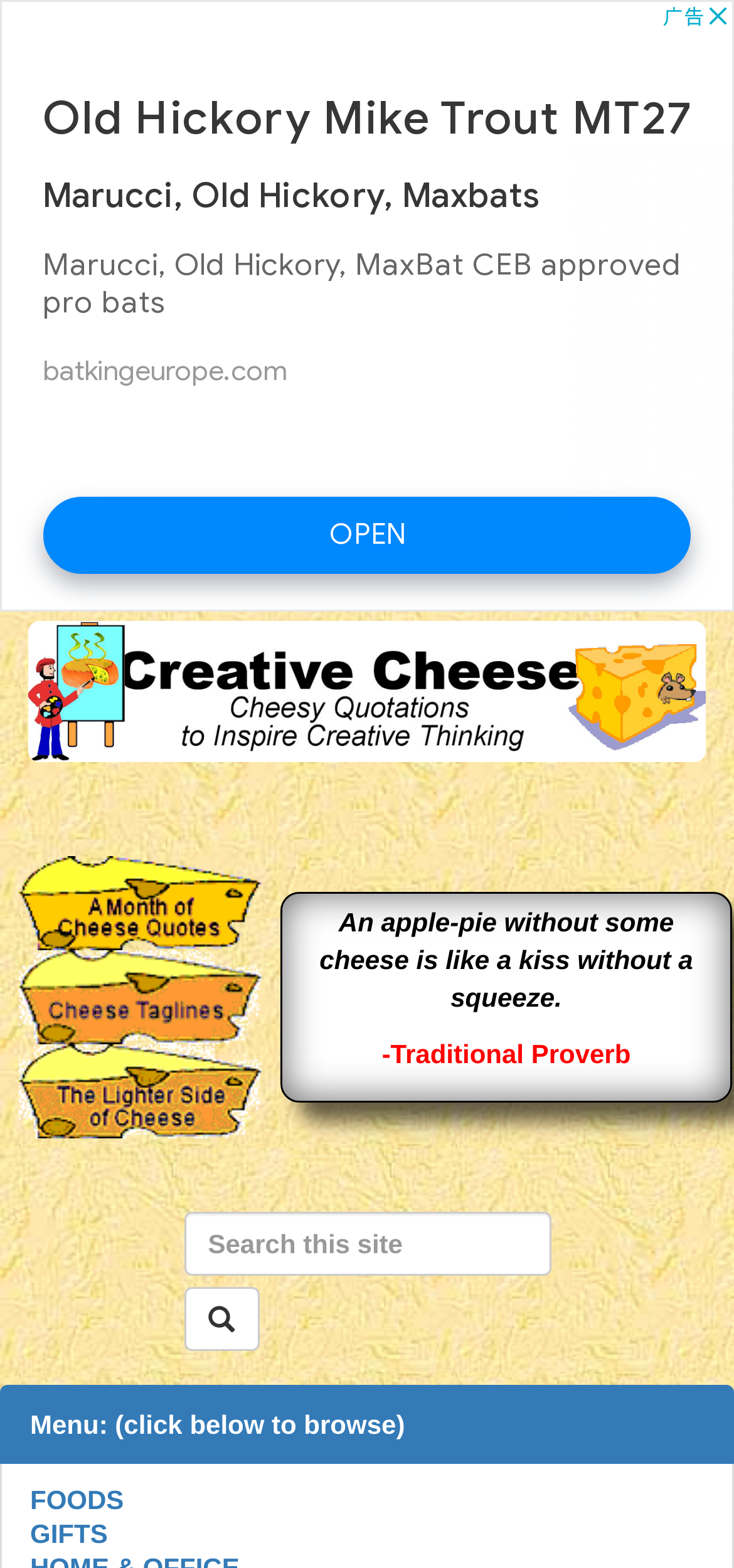Give the bounding box coordinates for the element described by: "aria-label="Advertisement" name="aswift_0" title="Advertisement"".

[0.0, 0.0, 1.0, 0.39]